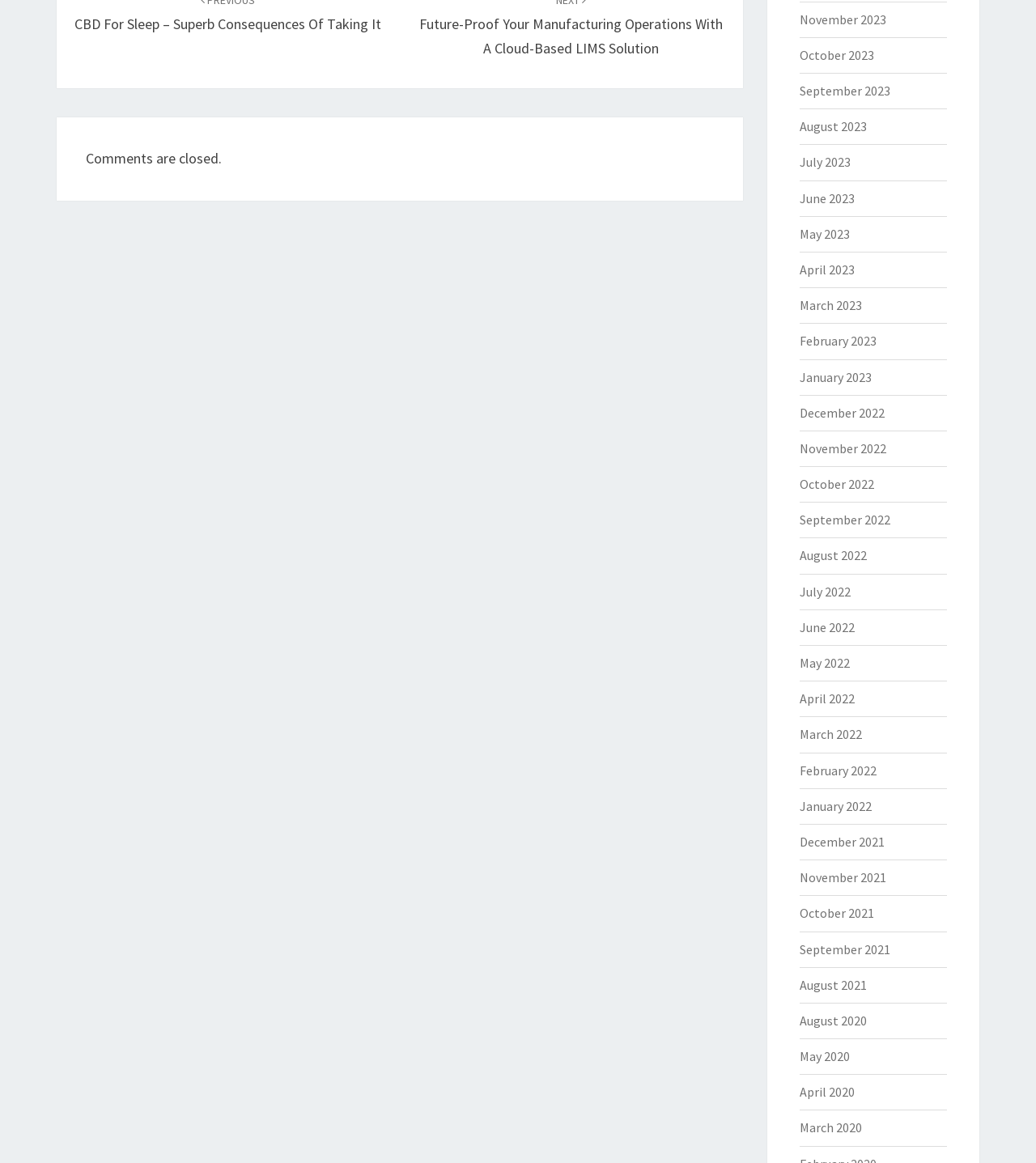From the image, can you give a detailed response to the question below:
How many months are listed on this webpage?

The webpage has a series of link elements with month and year labels, ranging from November 2023 to March 2020, which totals 24 months.